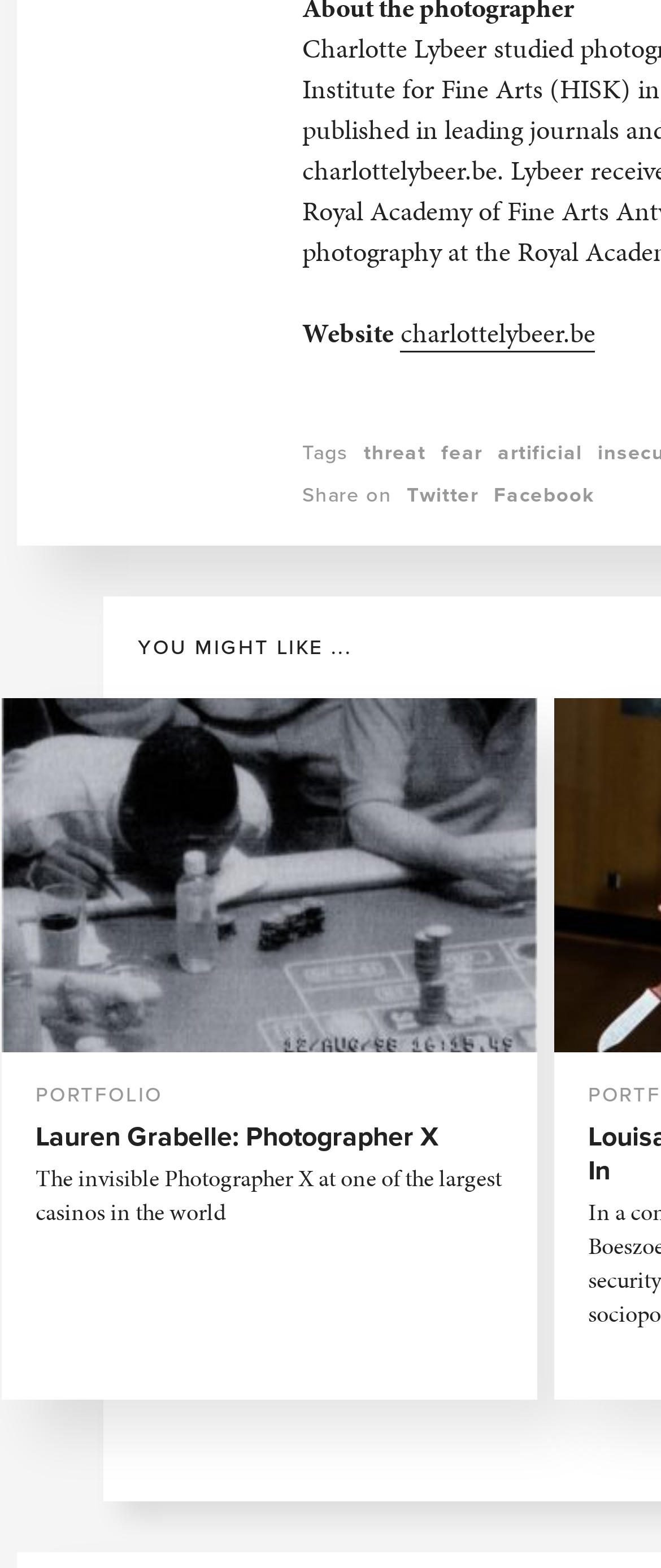Kindly determine the bounding box coordinates for the clickable area to achieve the given instruction: "Click to email a link to a friend".

None